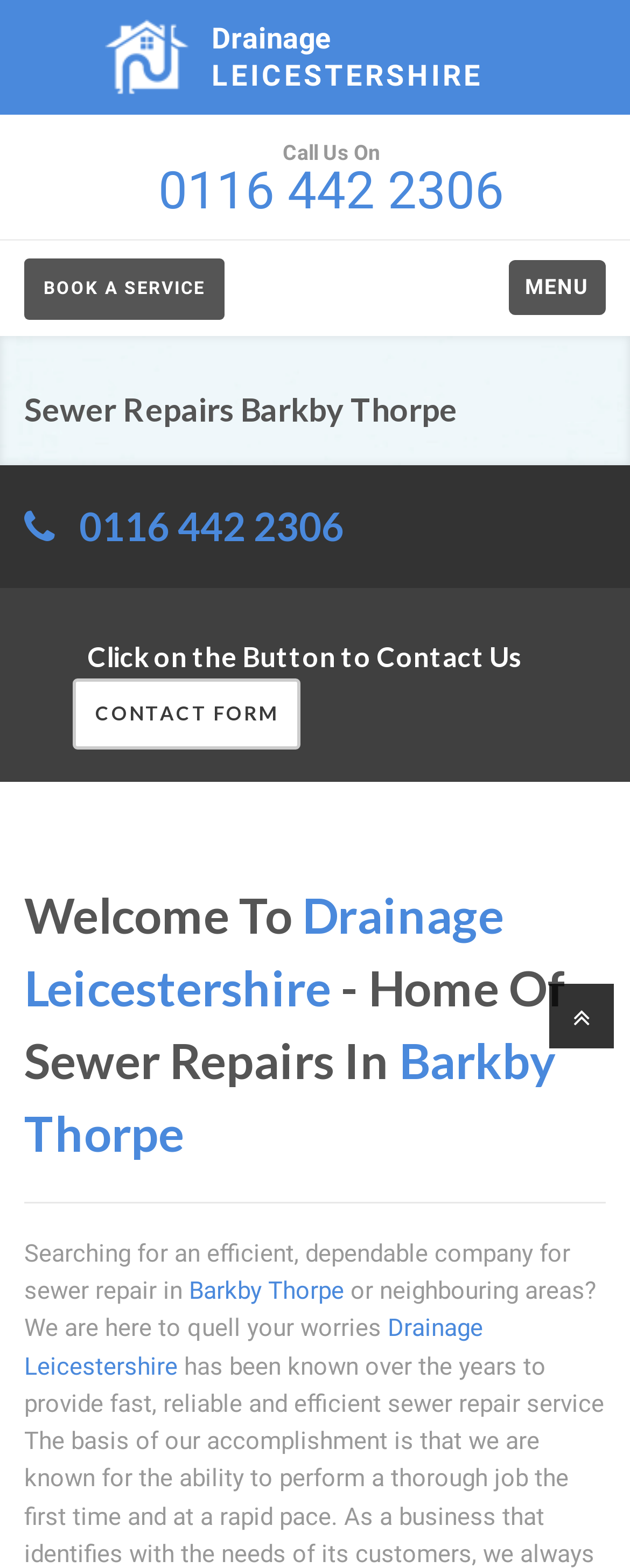Determine the bounding box for the described UI element: "Menu".

[0.808, 0.166, 0.962, 0.2]